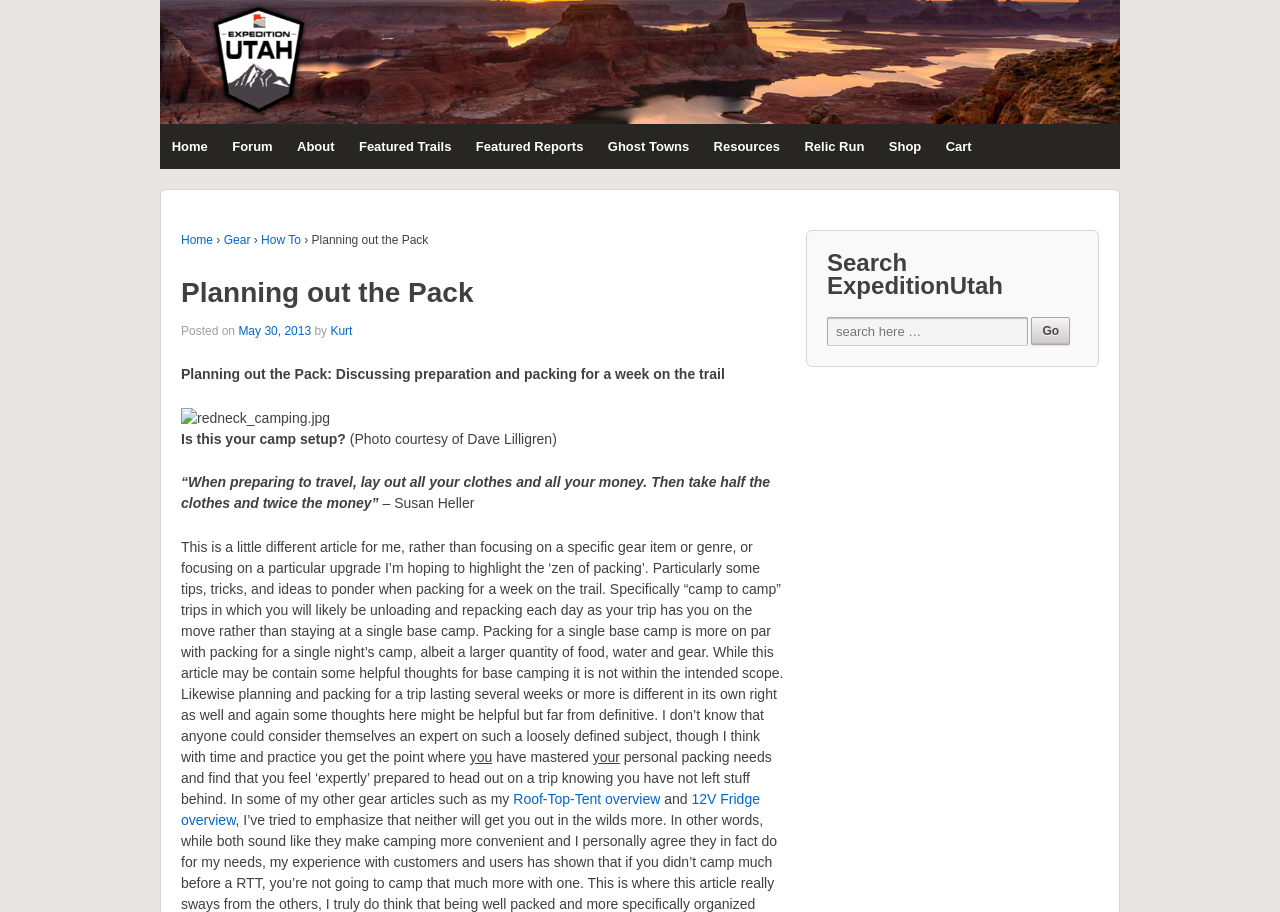Can you find the bounding box coordinates of the area I should click to execute the following instruction: "Click on the 'Cart' link"?

[0.729, 0.135, 0.768, 0.185]